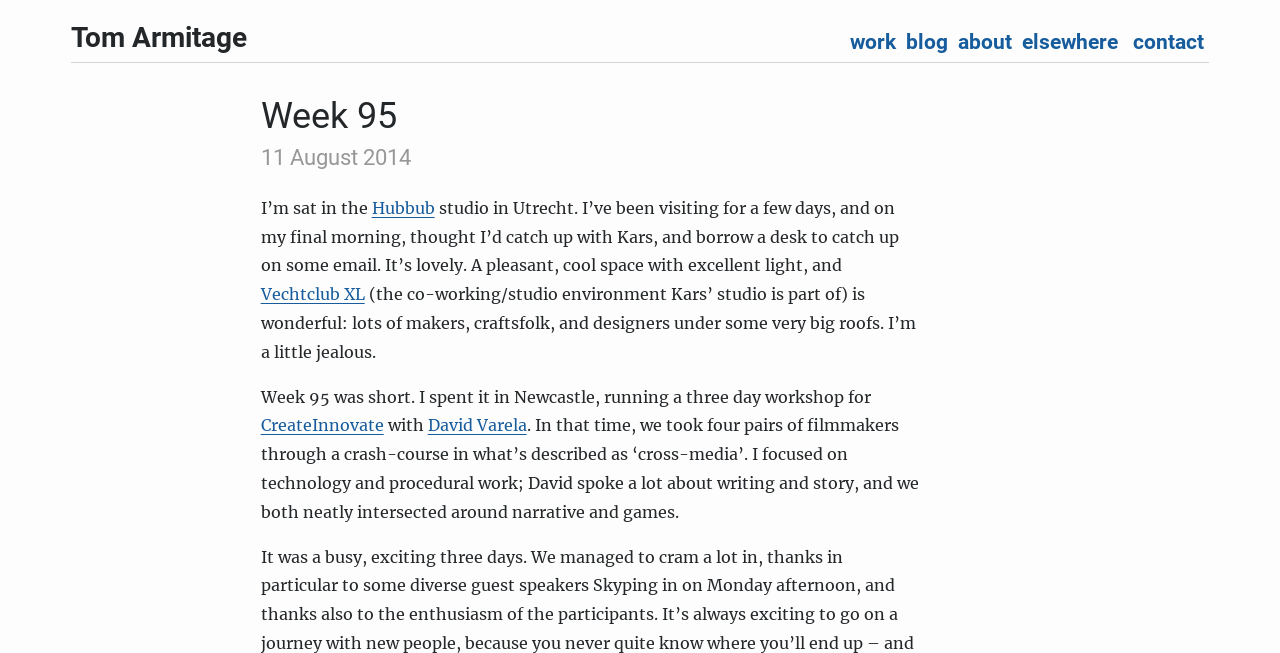Provide an in-depth description of the elements and layout of the webpage.

The webpage is a blog post titled "Week 95" by Tom Armitage. At the top, there are six links: "Tom Armitage", "work", "blog", "about", "elsewhere", and "contact", aligned horizontally across the page. Below these links, a large heading "Week 95" is centered.

The main content of the blog post starts with the date "11 August 2014" followed by a paragraph of text describing the author's experience at the Hubbub studio in Utrecht. Within this paragraph, there are links to "Hubbub" and "Vechtclub XL". The text continues to describe the author's visit to the studio and their impression of the co-working environment.

The next section of the blog post discusses the author's short week, which was spent in Newcastle running a three-day workshop for CreateInnovate with David Varela. There are links to "CreateInnovate" and "David Varela" within this section. The text explains the focus of the workshop, which covered topics such as technology, writing, and narrative.

Overall, the webpage has a simple layout with a clear hierarchy of headings and paragraphs, making it easy to follow the author's writing.